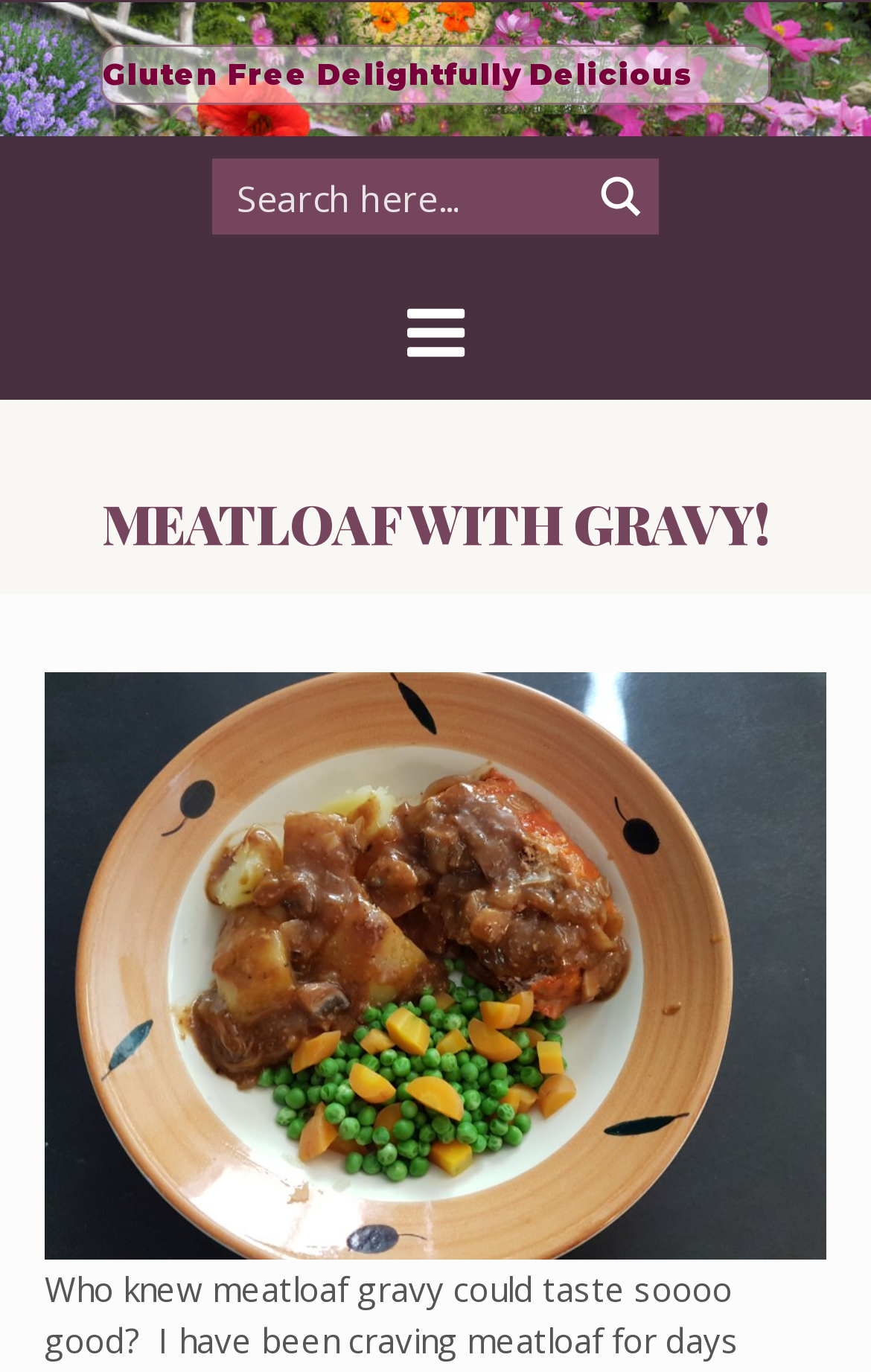Explain the webpage in detail.

The webpage is about a recipe for meatloaf with gravy, specifically highlighting that it is gluten-free and delightfully delicious. At the top left of the page, there is a heading with the title "Gluten Free Delightfully Delicious" which is also a link. Below this, there is a search form with a search input box and a search magnifier button on the right side. The search magnifier button has an image of a magnifying glass.

To the right of the search form, there is an SVG image with a group of bars. Below the search form, there is a large heading that reads "MEATLOAF WITH GRAVY!" in a prominent position. 

At the bottom of the page, there is a large image that takes up most of the width, with no descriptive text.